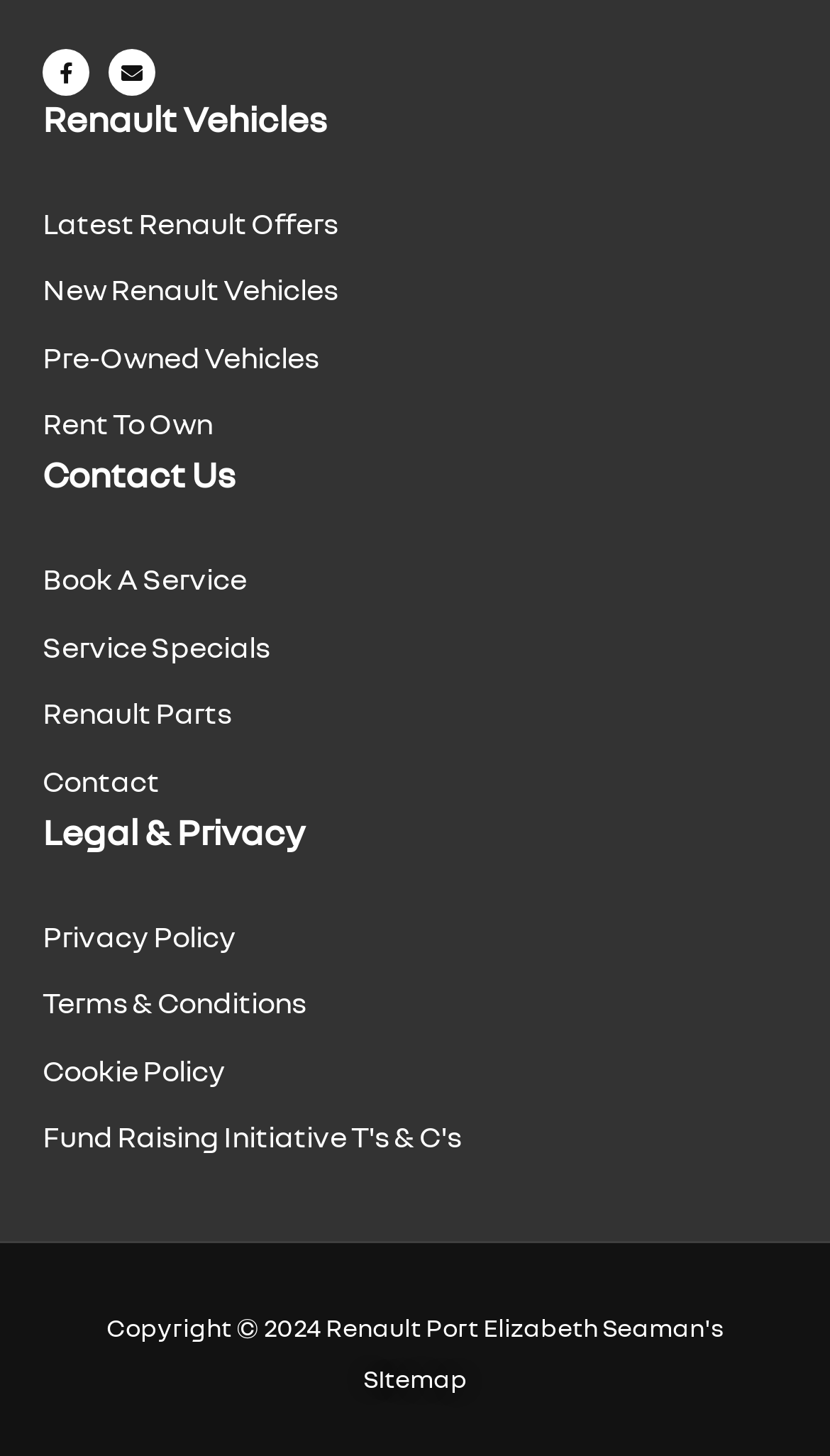Find the bounding box coordinates of the element to click in order to complete this instruction: "View the logo". The bounding box coordinates must be four float numbers between 0 and 1, denoted as [left, top, right, bottom].

None